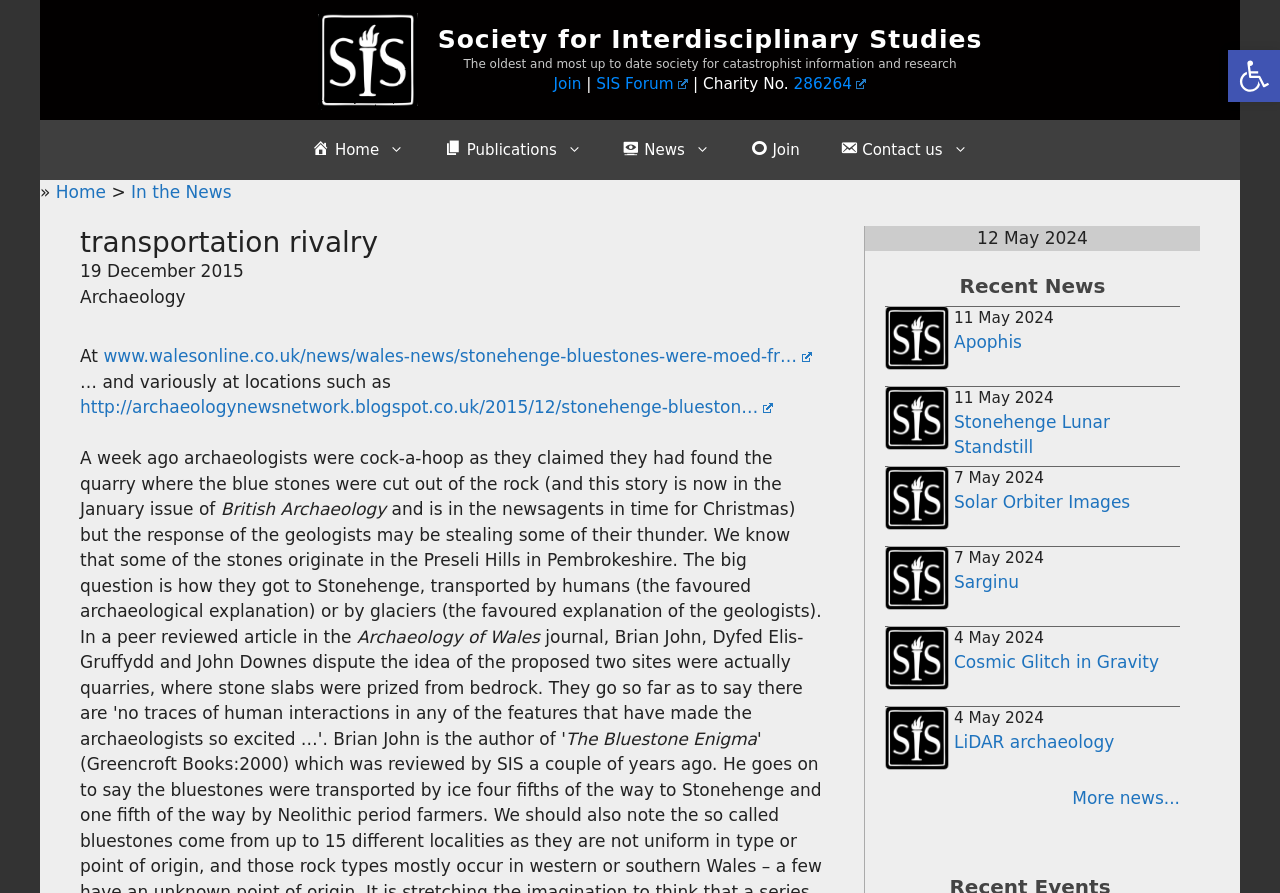What is the name of the publication mentioned?
Provide an in-depth and detailed explanation in response to the question.

The name of the publication can be found in the text content of the webpage, specifically the sentence 'and is in the newsagents in time for Christmas) but the response of the geologists may be stealing some of their thunder. We know that some of the stones originate in the Preseli Hills in Pembrokeshire. The big question is how they got to Stonehenge, transported by humans (the favoured archaeological explanation) or by glaciers (the favoured explanation of the geologists). In a peer reviewed article in the Archaeology of Wales'.